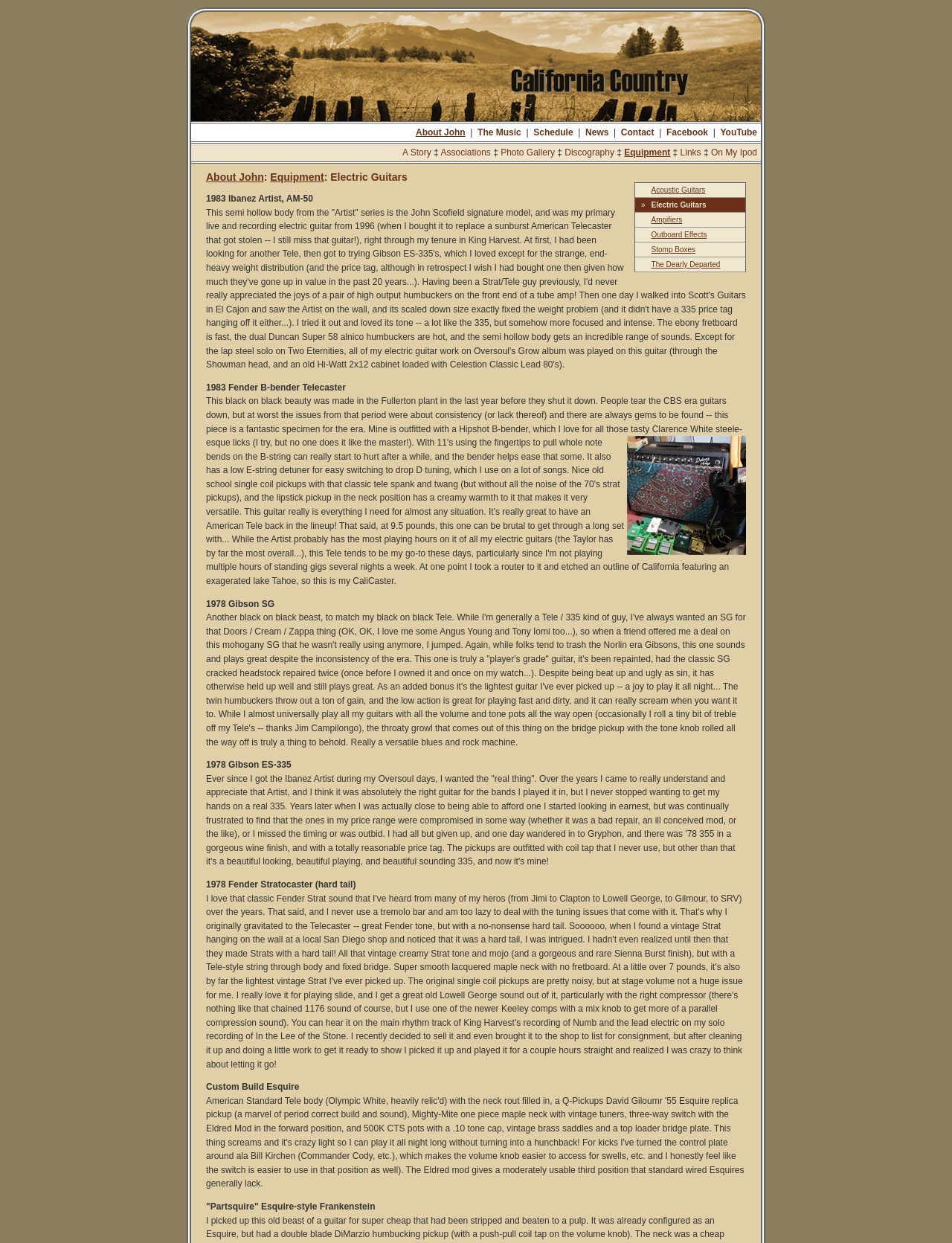Find and specify the bounding box coordinates that correspond to the clickable region for the instruction: "view The Music".

[0.502, 0.102, 0.547, 0.111]